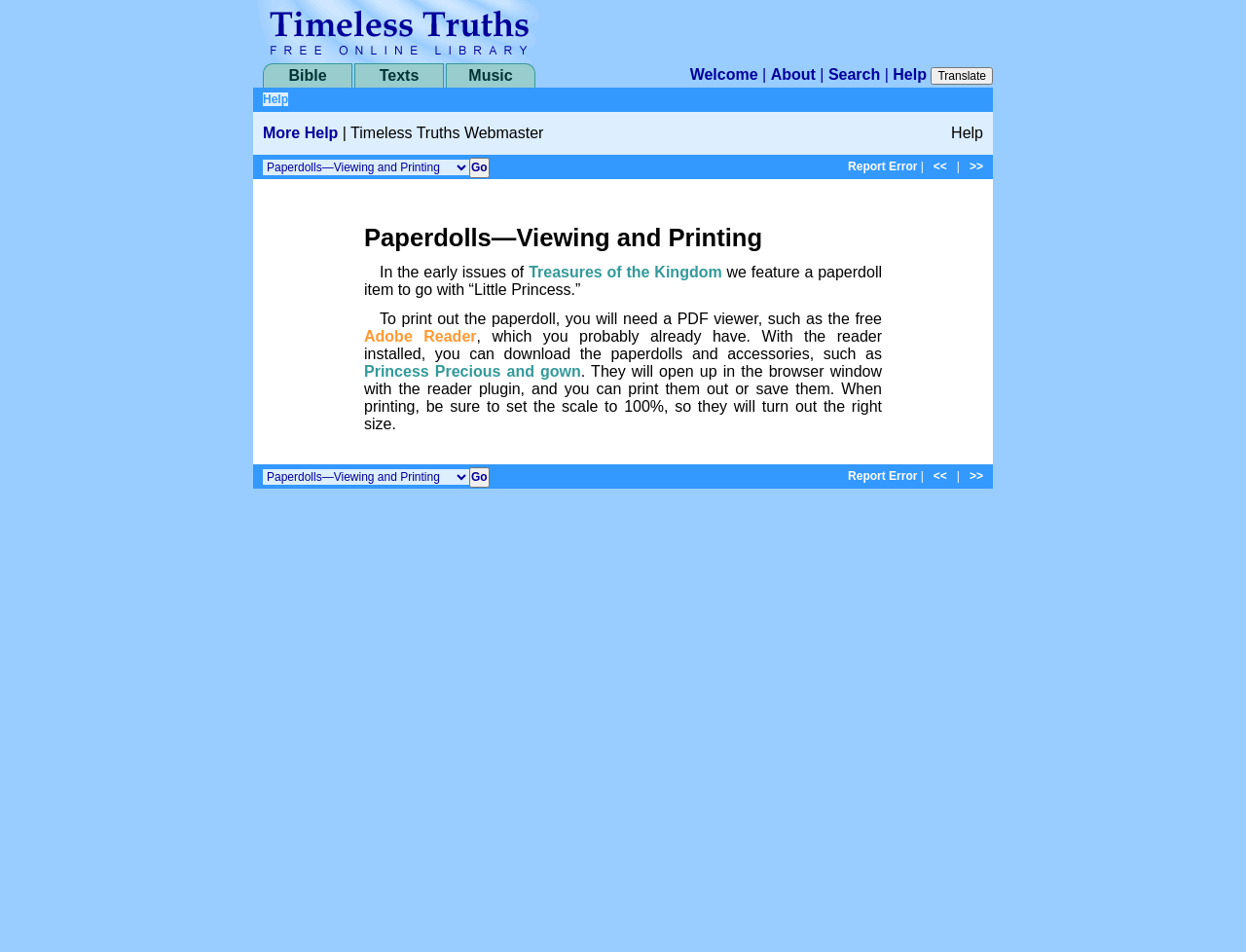Using the webpage screenshot, find the UI element described by parent_node: Whole Document value="Go". Provide the bounding box coordinates in the format (top-left x, top-left y, bottom-right x, bottom-right y), ensuring all values are floating point numbers between 0 and 1.

[0.377, 0.165, 0.393, 0.187]